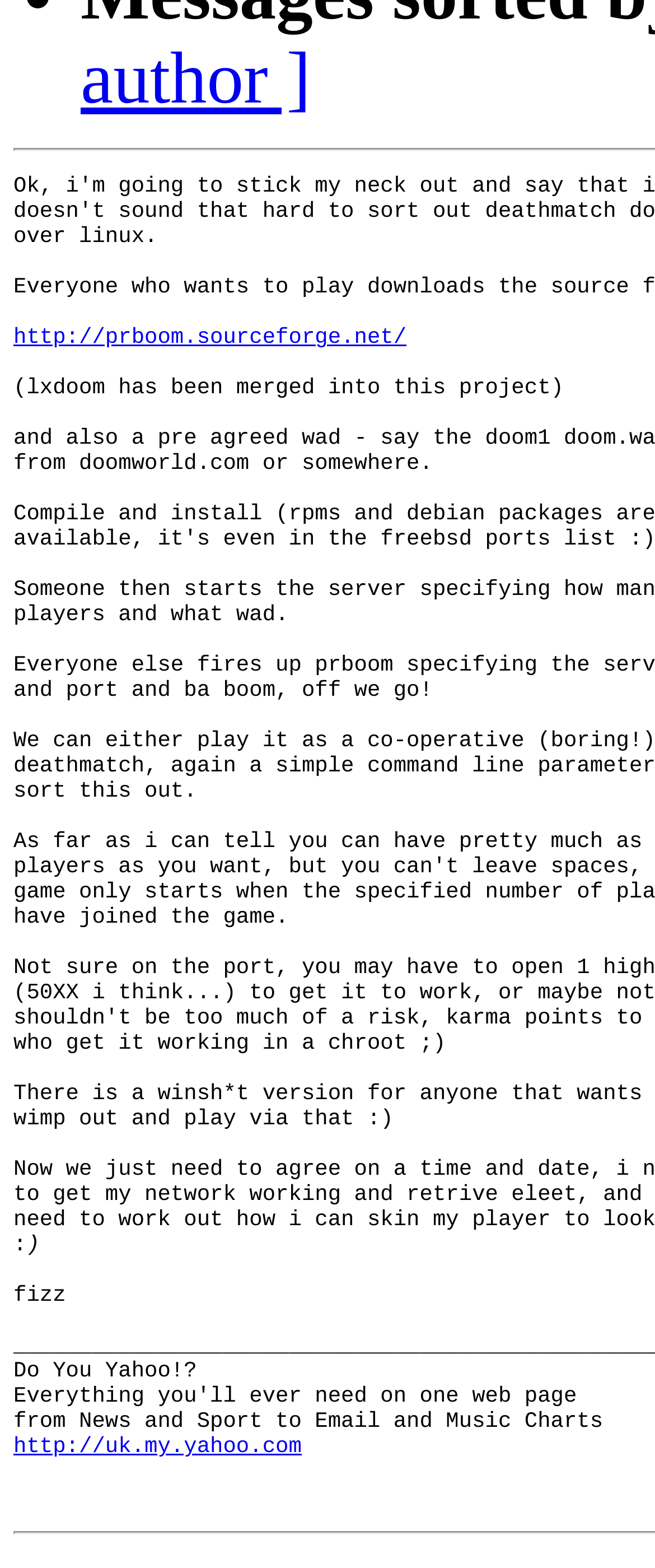Using the provided element description, identify the bounding box coordinates as (top-left x, top-left y, bottom-right x, bottom-right y). Ensure all values are between 0 and 1. Description: http://uk.my.yahoo.com

[0.021, 0.915, 0.462, 0.931]